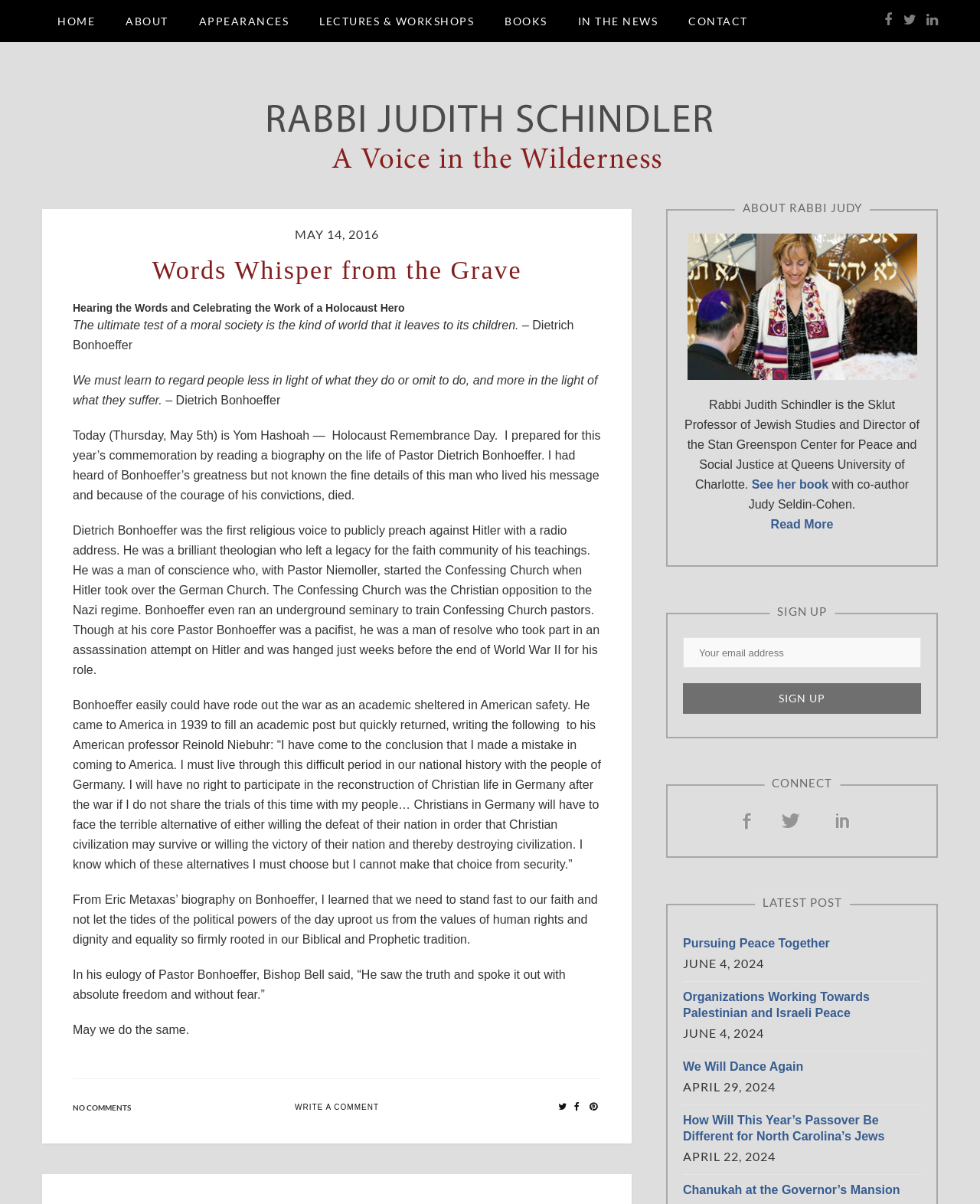What is the name of the rabbi featured on this webpage?
Please elaborate on the answer to the question with detailed information.

I found the answer by looking at the heading 'Rabbi Judith Schindler' and the image with the same name, which suggests that the webpage is about this rabbi.